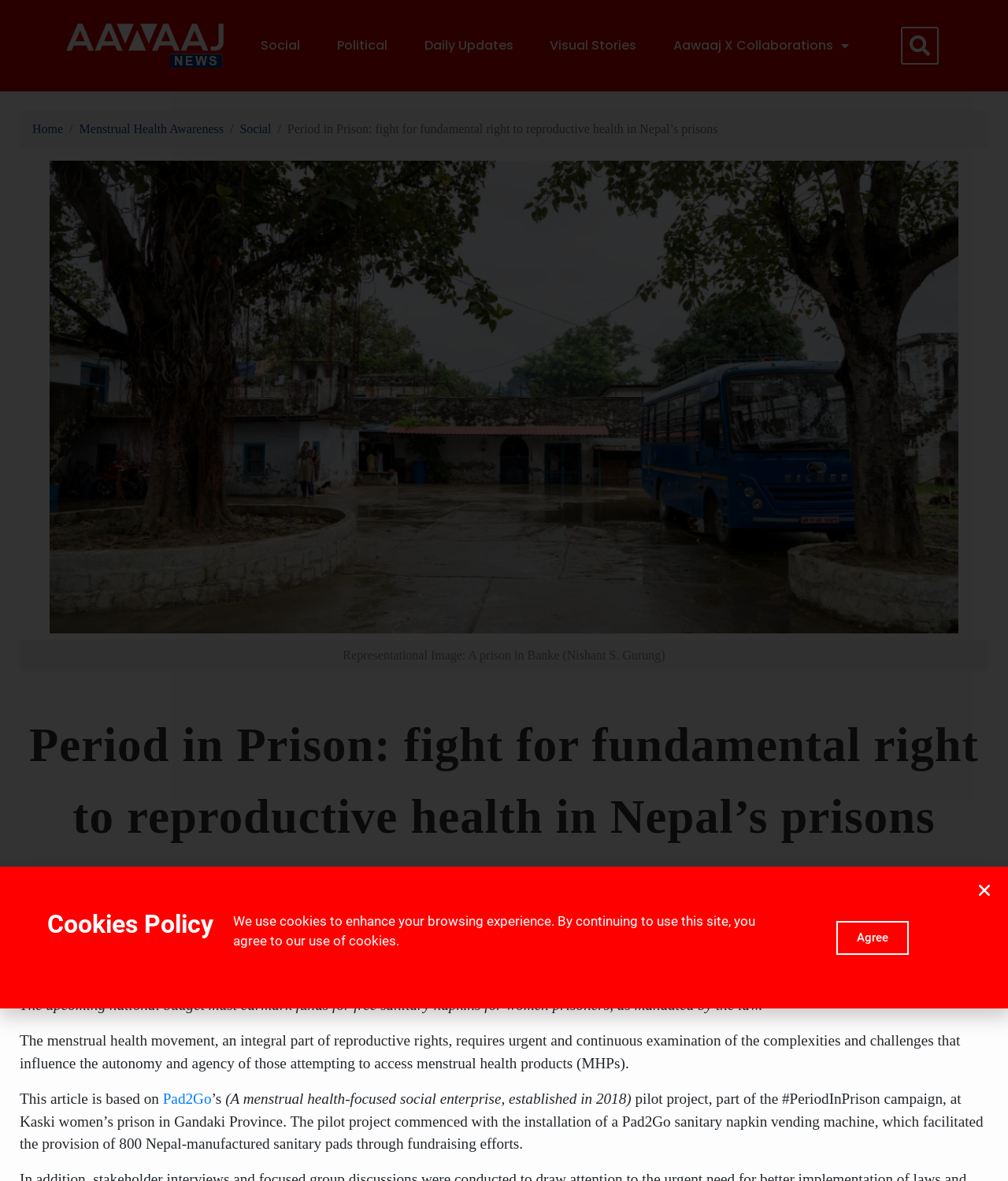Please specify the bounding box coordinates of the element that should be clicked to execute the given instruction: 'Explore the 'Visual Stories' section'. Ensure the coordinates are four float numbers between 0 and 1, expressed as [left, top, right, bottom].

[0.527, 0.023, 0.65, 0.054]